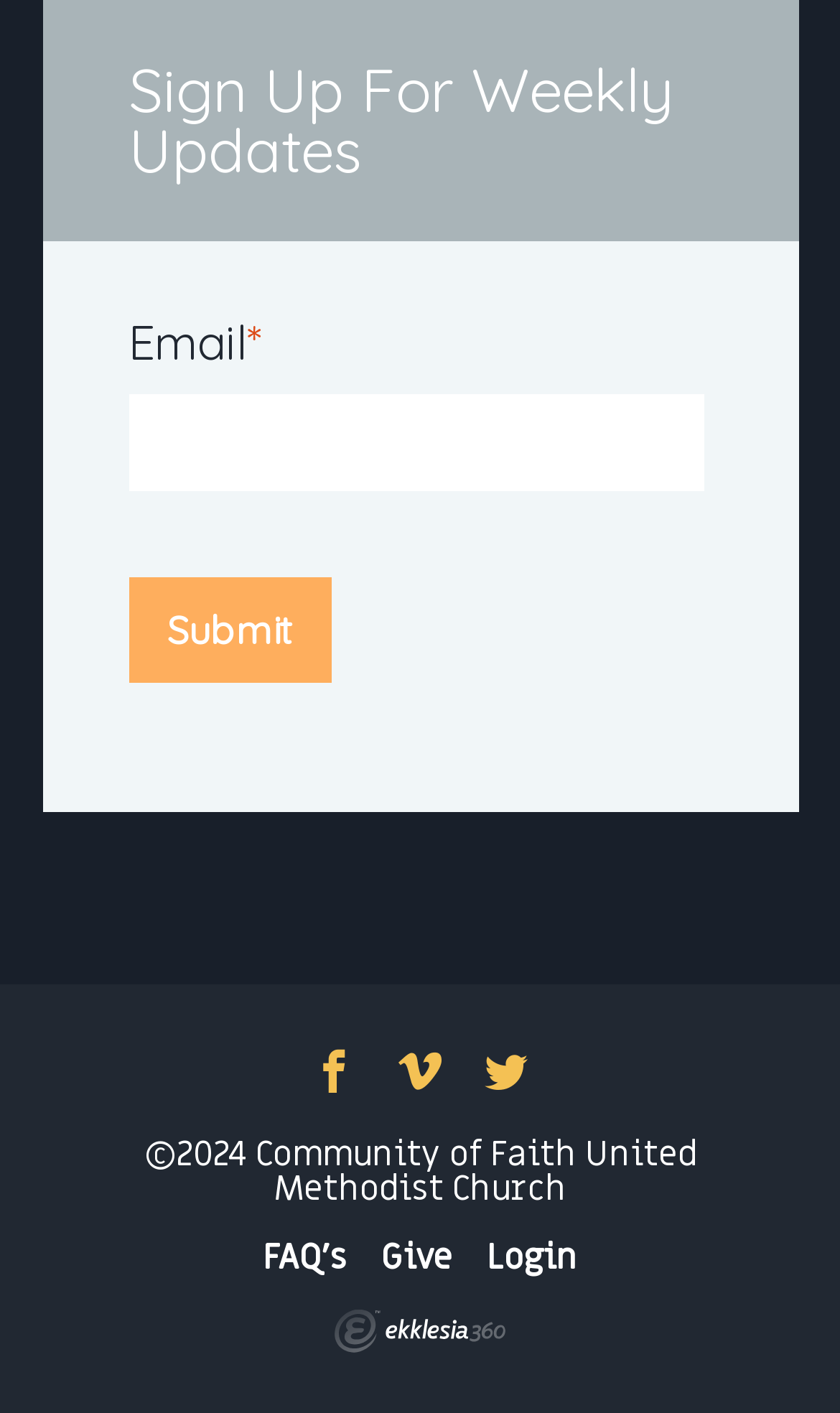What is the copyright year of the website? Based on the image, give a response in one word or a short phrase.

2024